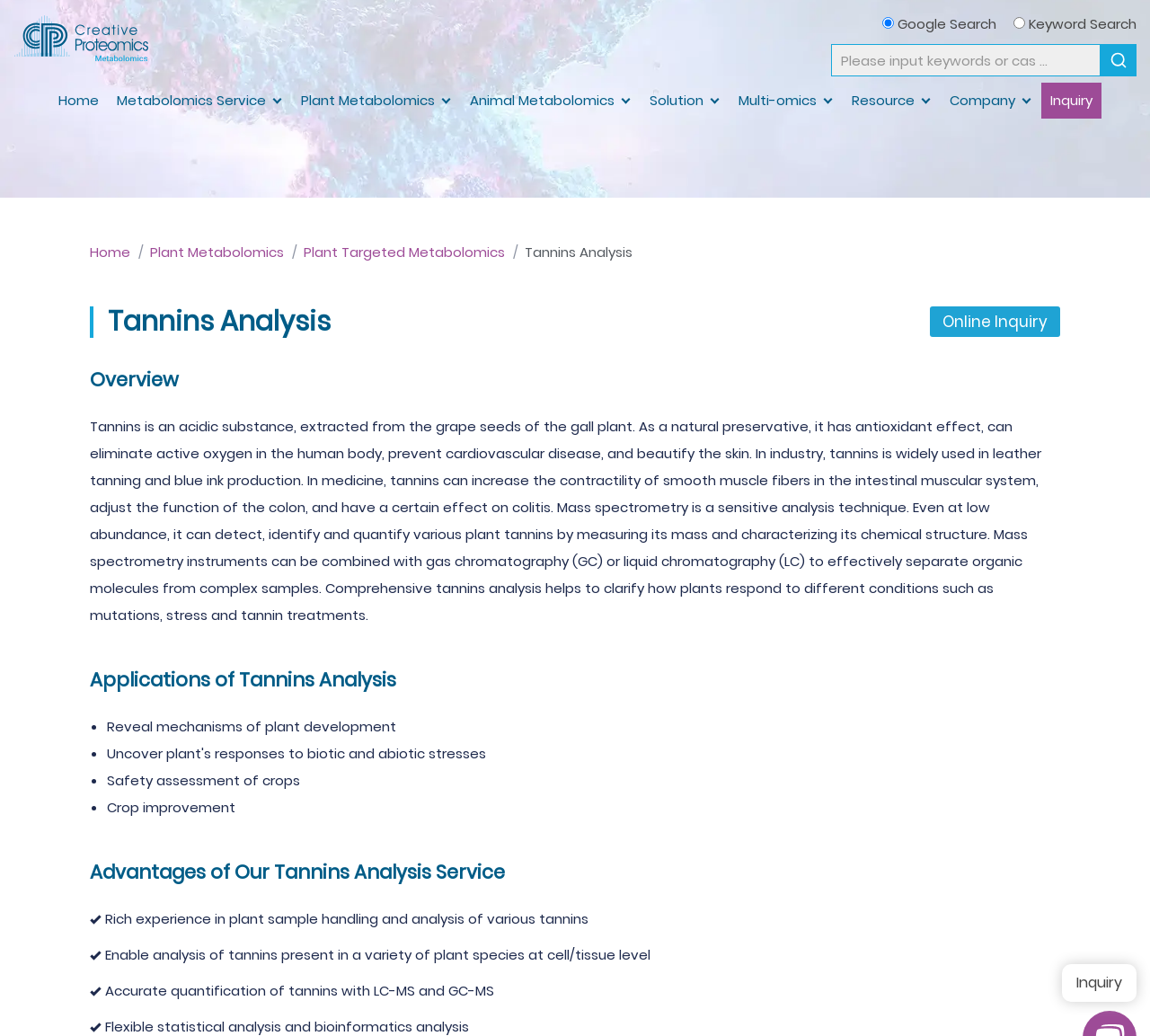Provide the bounding box coordinates of the HTML element described as: "Plant Targeted Metabolomics". The bounding box coordinates should be four float numbers between 0 and 1, i.e., [left, top, right, bottom].

[0.264, 0.234, 0.439, 0.253]